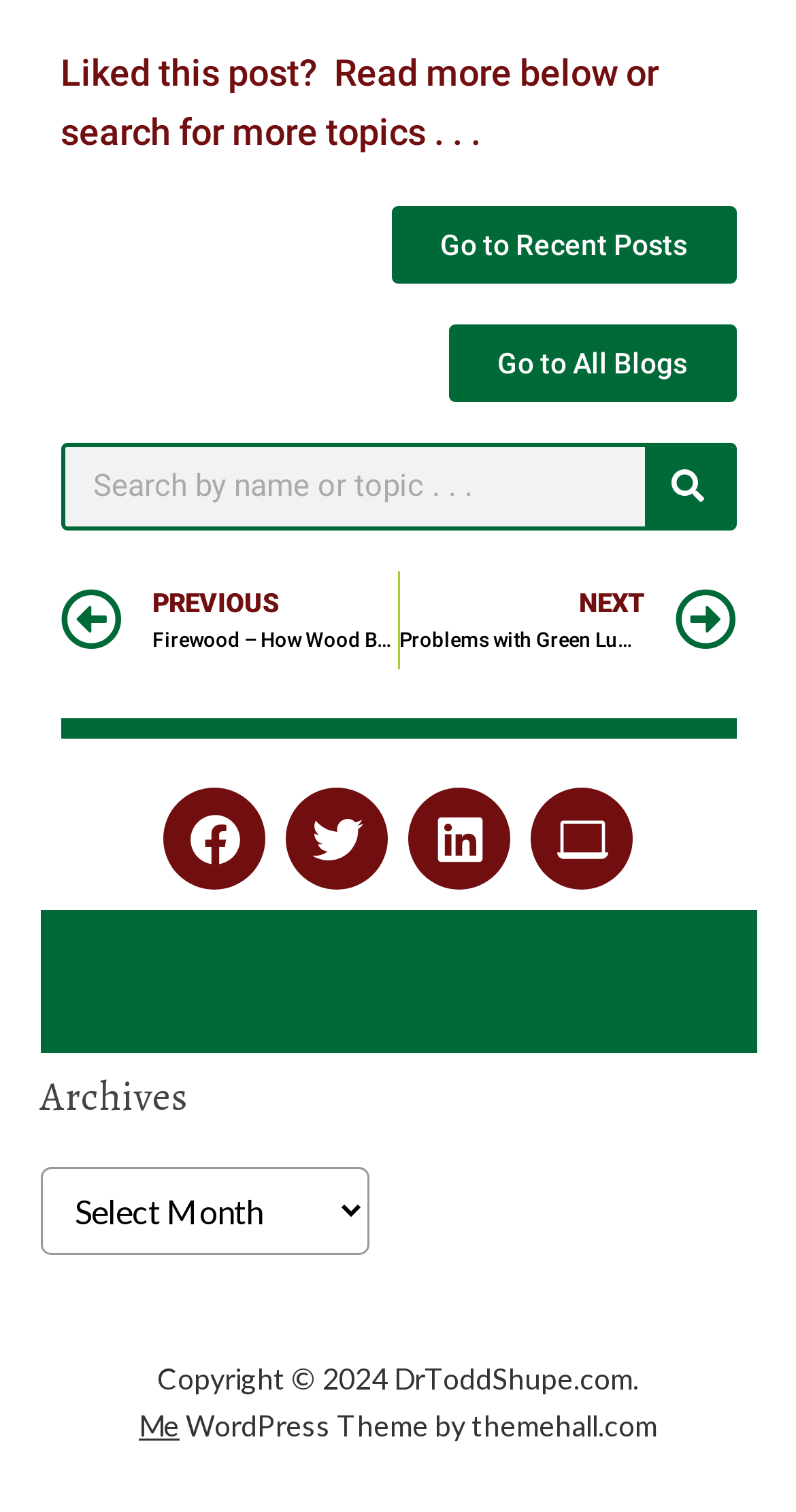Identify the bounding box coordinates of the element that should be clicked to fulfill this task: "Go to Recent Posts". The coordinates should be provided as four float numbers between 0 and 1, i.e., [left, top, right, bottom].

[0.491, 0.136, 0.924, 0.187]